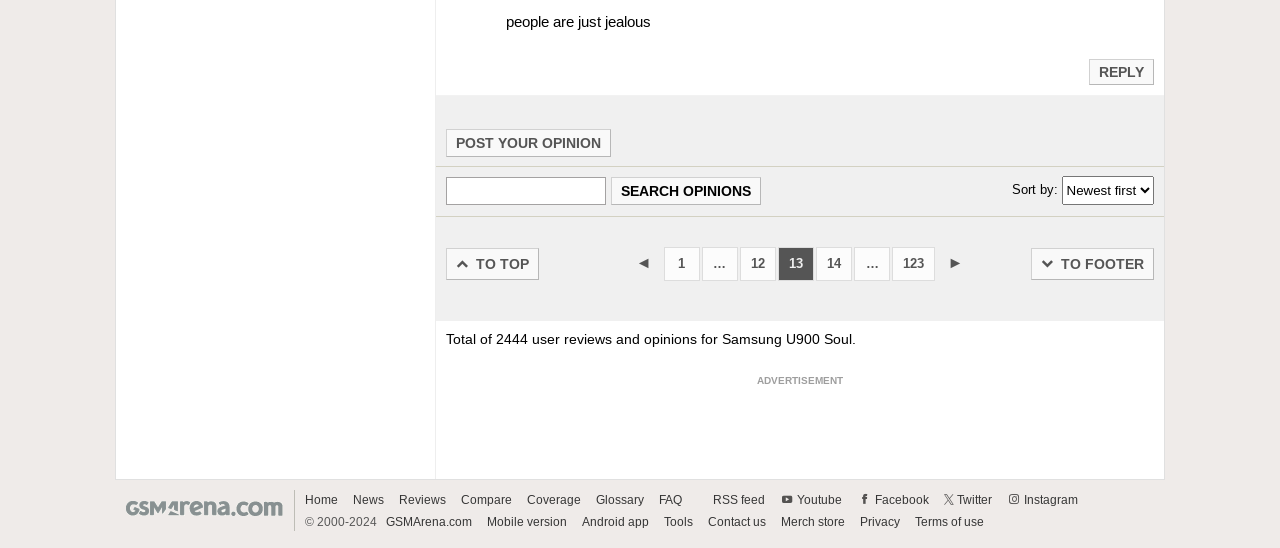Point out the bounding box coordinates of the section to click in order to follow this instruction: "post your opinion".

[0.348, 0.236, 0.477, 0.287]